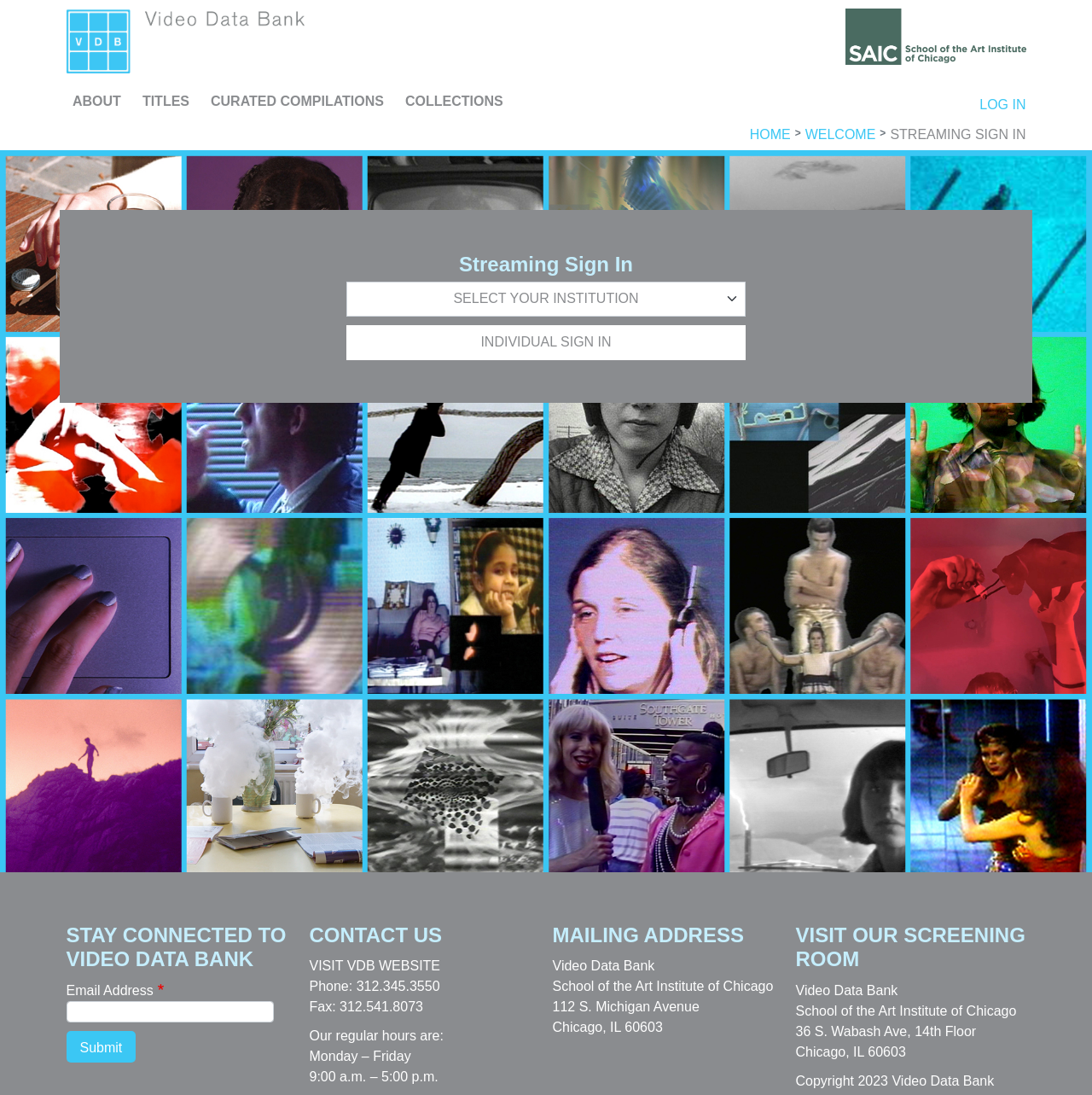Please identify the bounding box coordinates of the clickable area that will allow you to execute the instruction: "Select an option from the dropdown menu".

[0.317, 0.257, 0.683, 0.289]